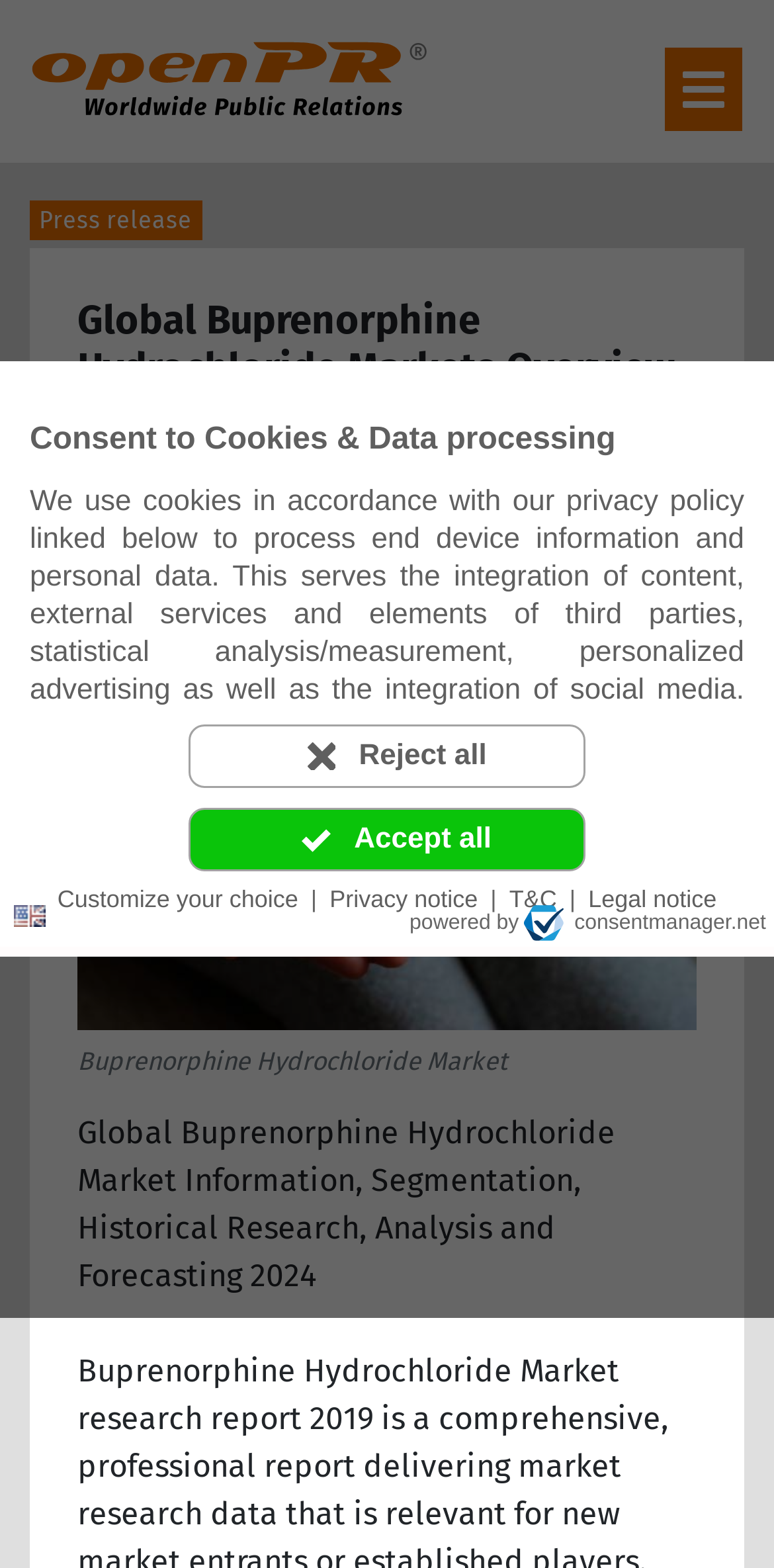What is the date of the press release?
From the image, respond with a single word or phrase.

01-31-2020